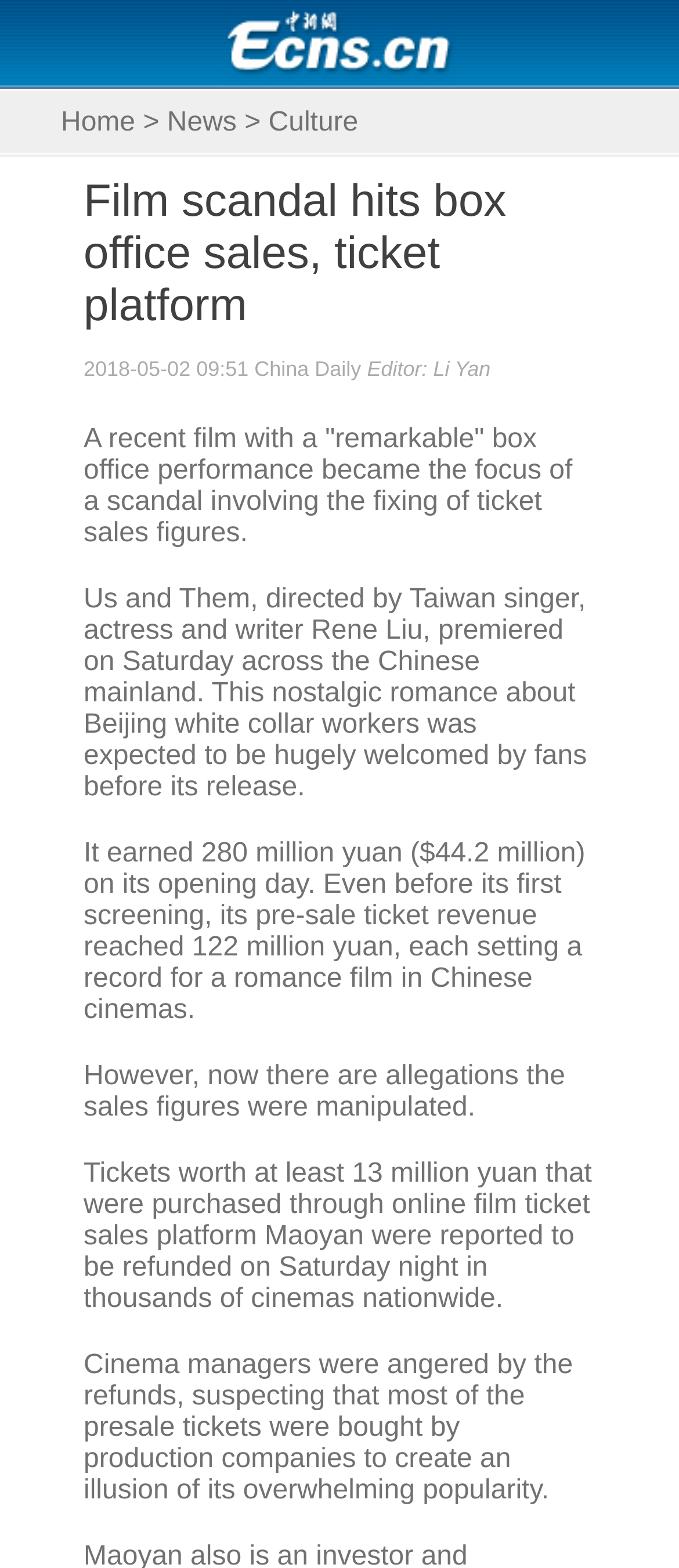How much did the film earn on its opening day?
Please use the image to provide a one-word or short phrase answer.

280 million yuan